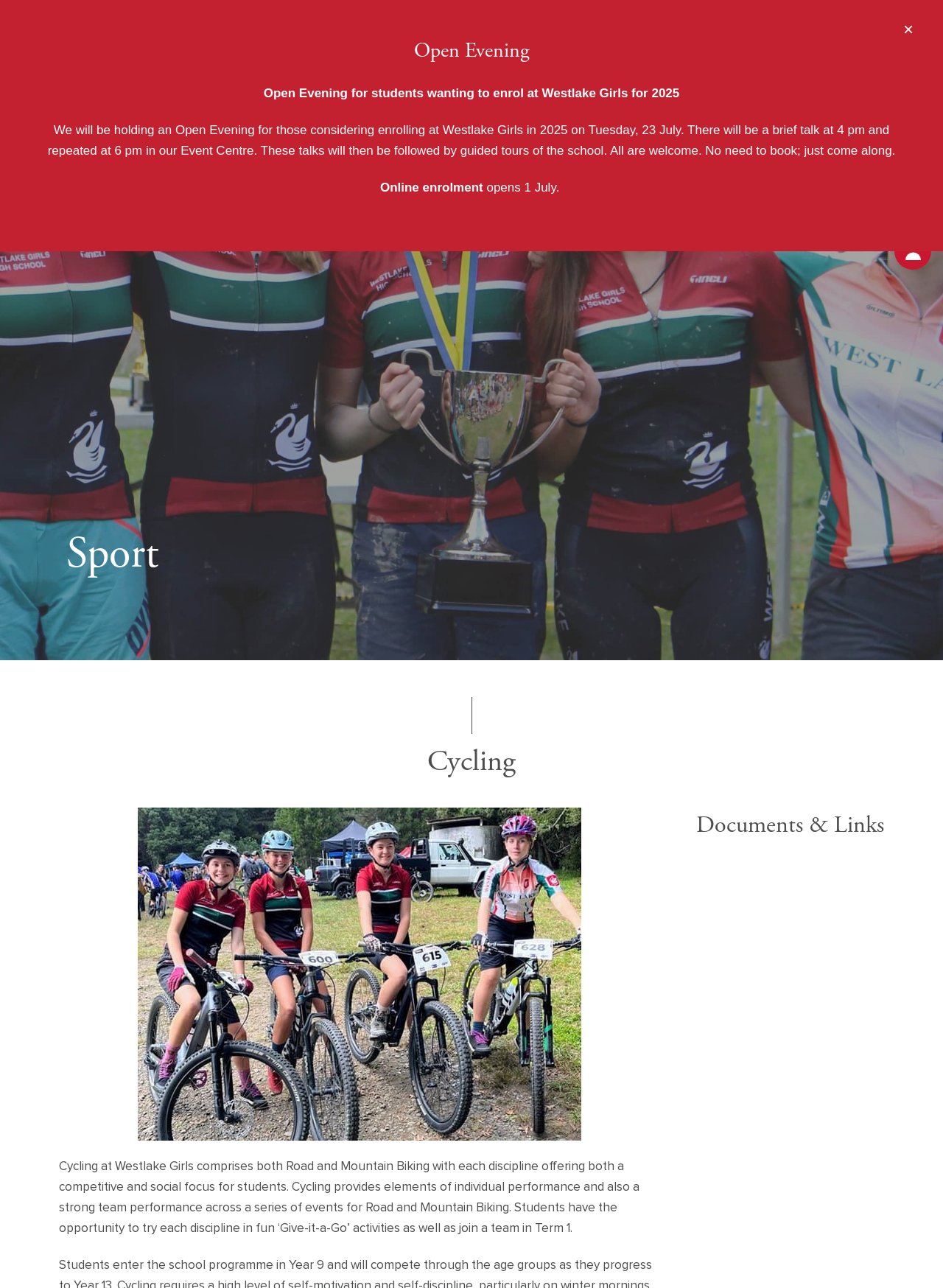What type of activities are offered in the cycling program?
Please provide a single word or phrase based on the screenshot.

Road and Mountain Biking